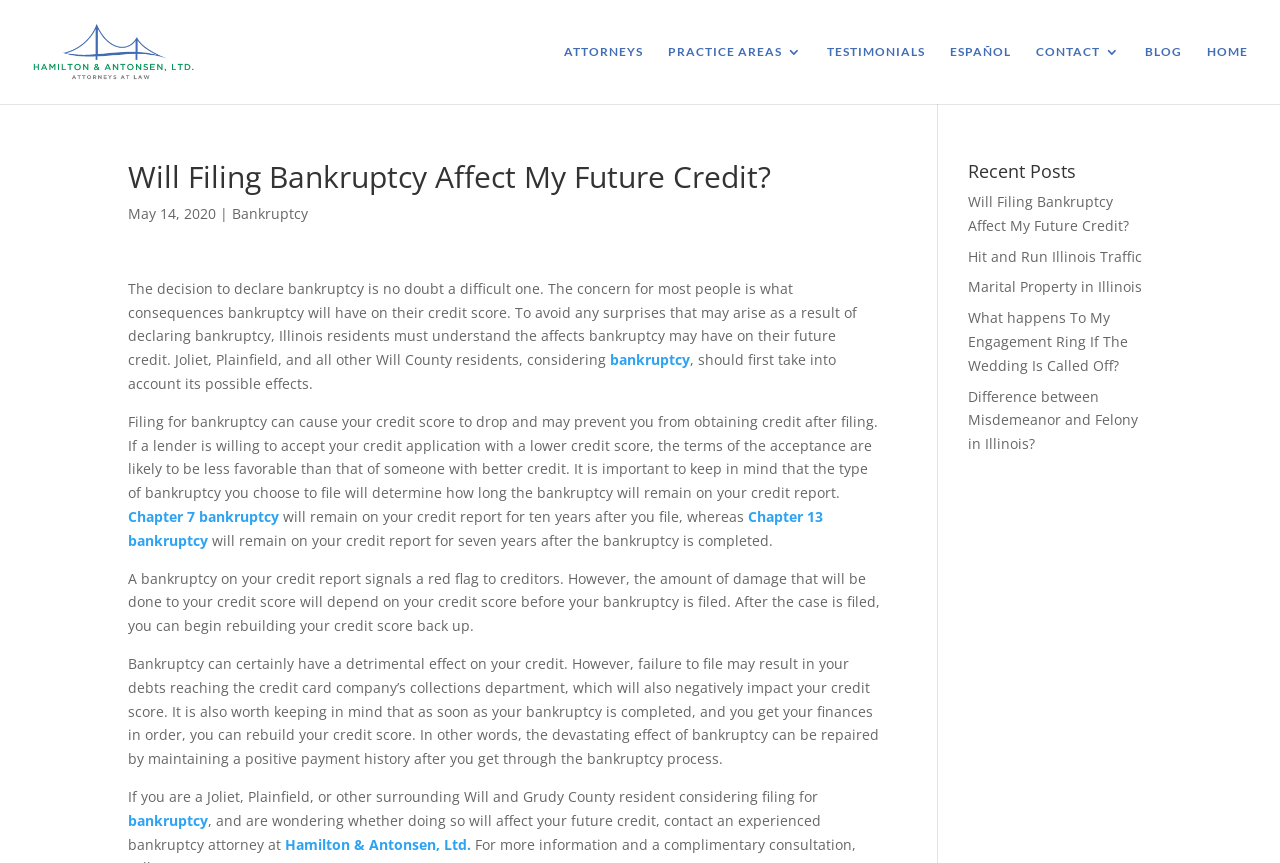Extract the bounding box coordinates of the UI element described: "Bankruptcy". Provide the coordinates in the format [left, top, right, bottom] with values ranging from 0 to 1.

[0.181, 0.236, 0.241, 0.258]